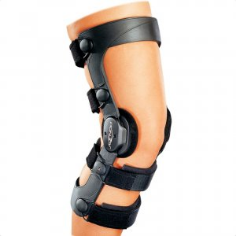What is the knee brace suitable for?
Kindly offer a detailed explanation using the data available in the image.

The knee brace is suitable for both athletes and individuals undergoing rehabilitation, as it combines functionality with ergonomic design, making it a versatile orthopedic aid for various purposes.